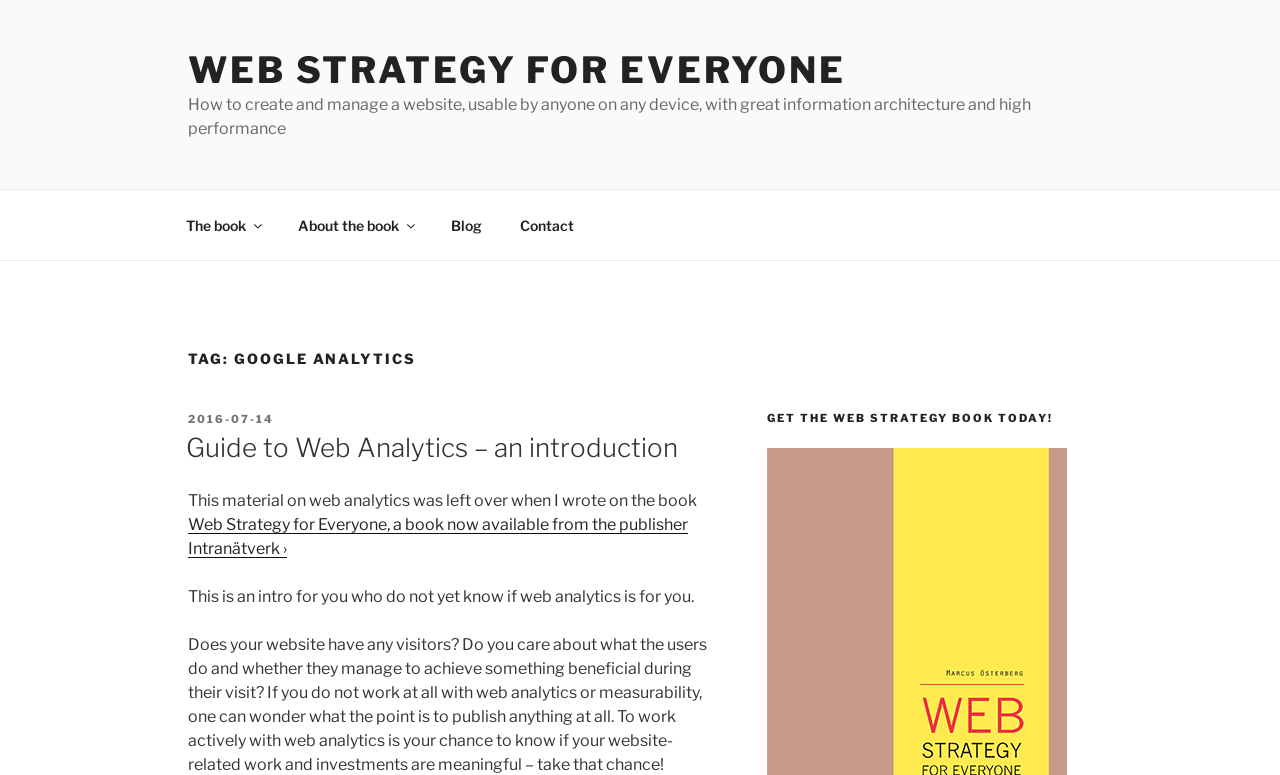Find the bounding box coordinates for the area you need to click to carry out the instruction: "learn about the author". The coordinates should be four float numbers between 0 and 1, indicated as [left, top, right, bottom].

[0.392, 0.259, 0.462, 0.322]